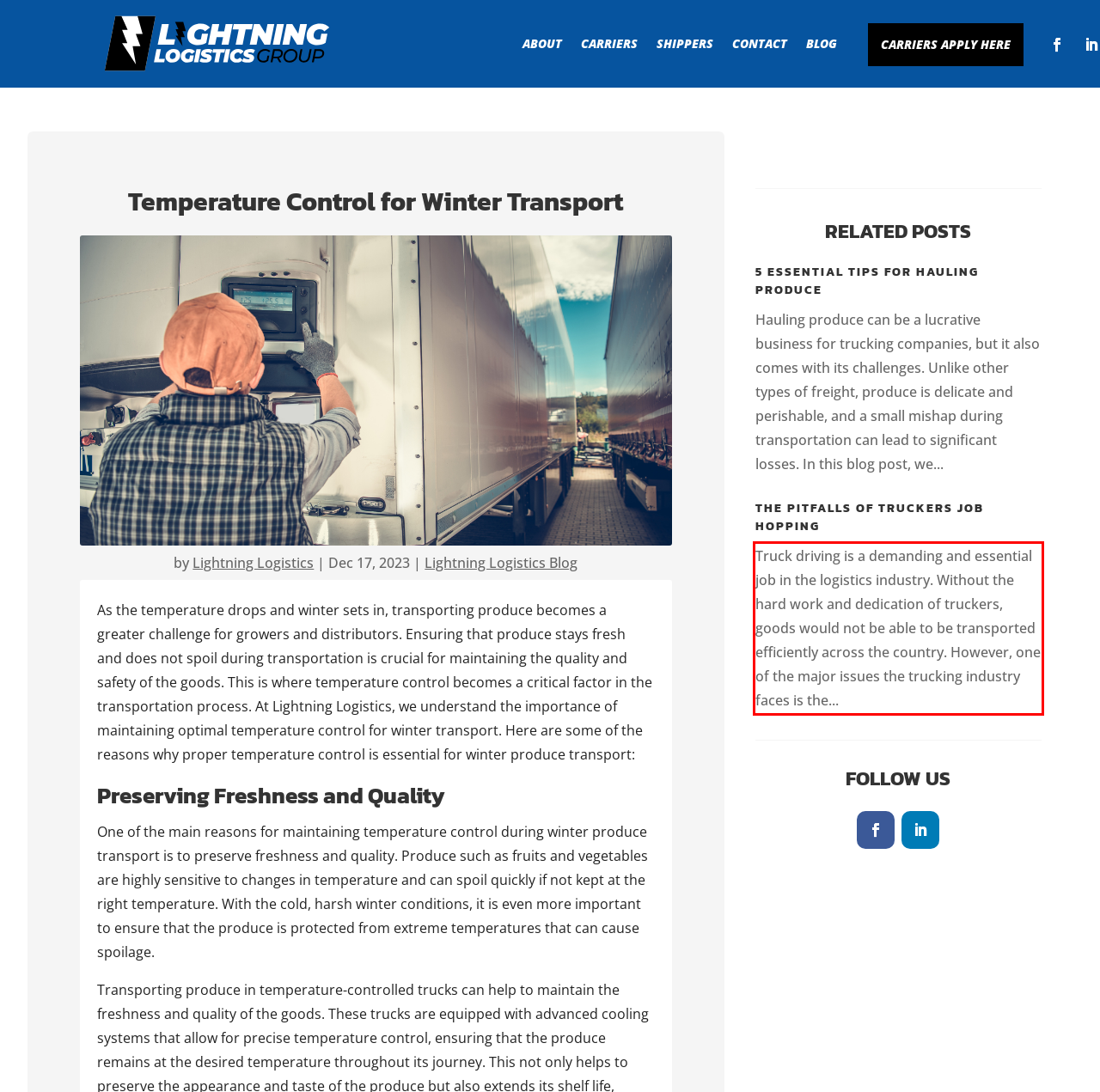You are looking at a screenshot of a webpage with a red rectangle bounding box. Use OCR to identify and extract the text content found inside this red bounding box.

Truck driving is a demanding and essential job in the logistics industry. Without the hard work and dedication of truckers, goods would not be able to be transported efficiently across the country. However, one of the major issues the trucking industry faces is the...